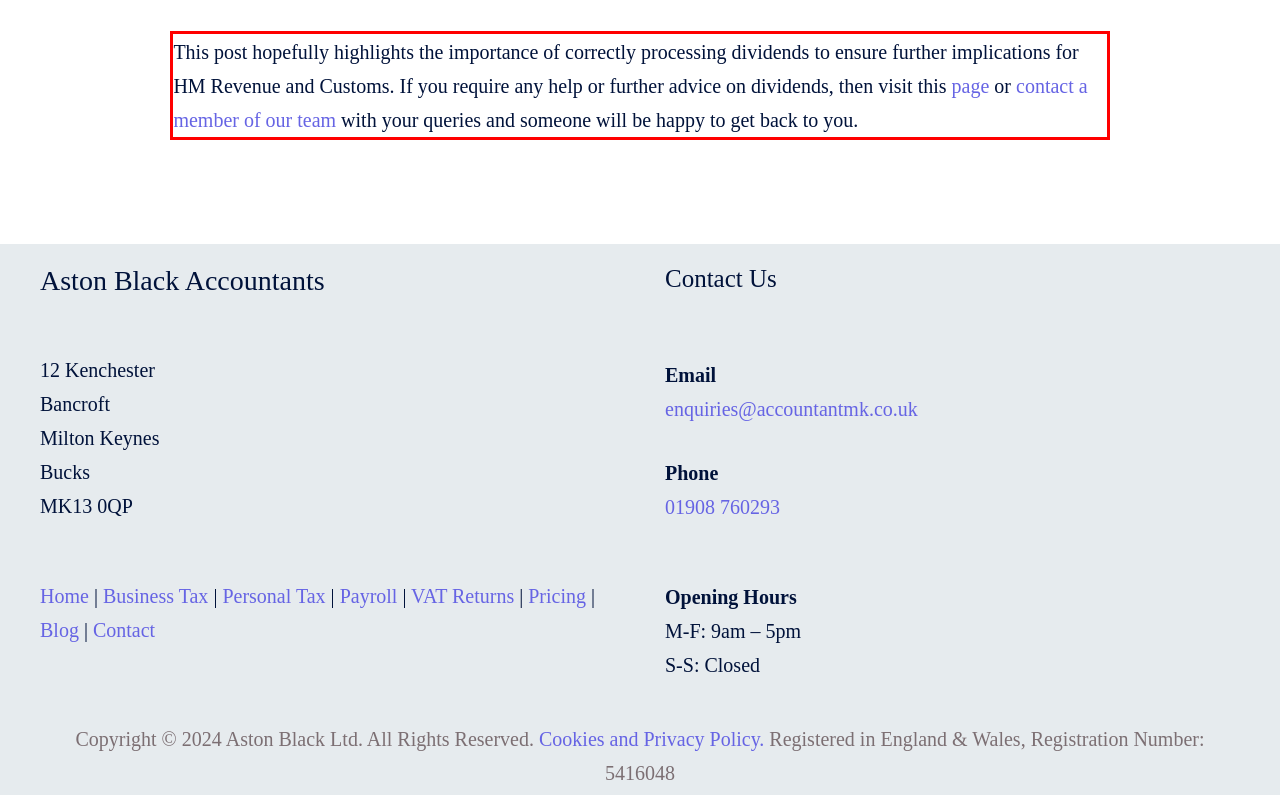Analyze the red bounding box in the provided webpage screenshot and generate the text content contained within.

This post hopefully highlights the importance of correctly processing dividends to ensure further implications for HM Revenue and Customs. If you require any help or further advice on dividends, then visit this page or contact a member of our team with your queries and someone will be happy to get back to you.